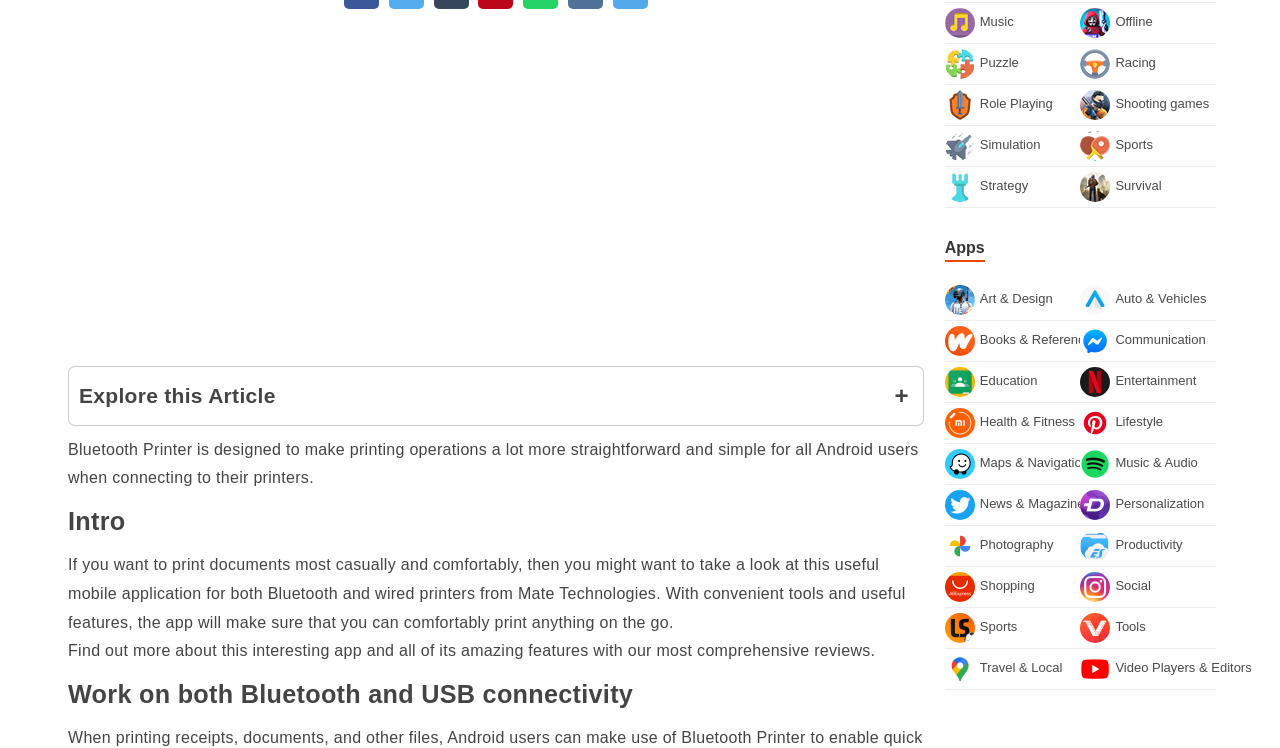Please provide a comprehensive answer to the question based on the screenshot: What is the main topic of this article?

Based on the content of the webpage, especially the text 'Bluetooth Printer is designed to make printing operations a lot more straightforward and simple for all Android users when connecting to their printers.', I can infer that the main topic of this article is about Bluetooth Printer.